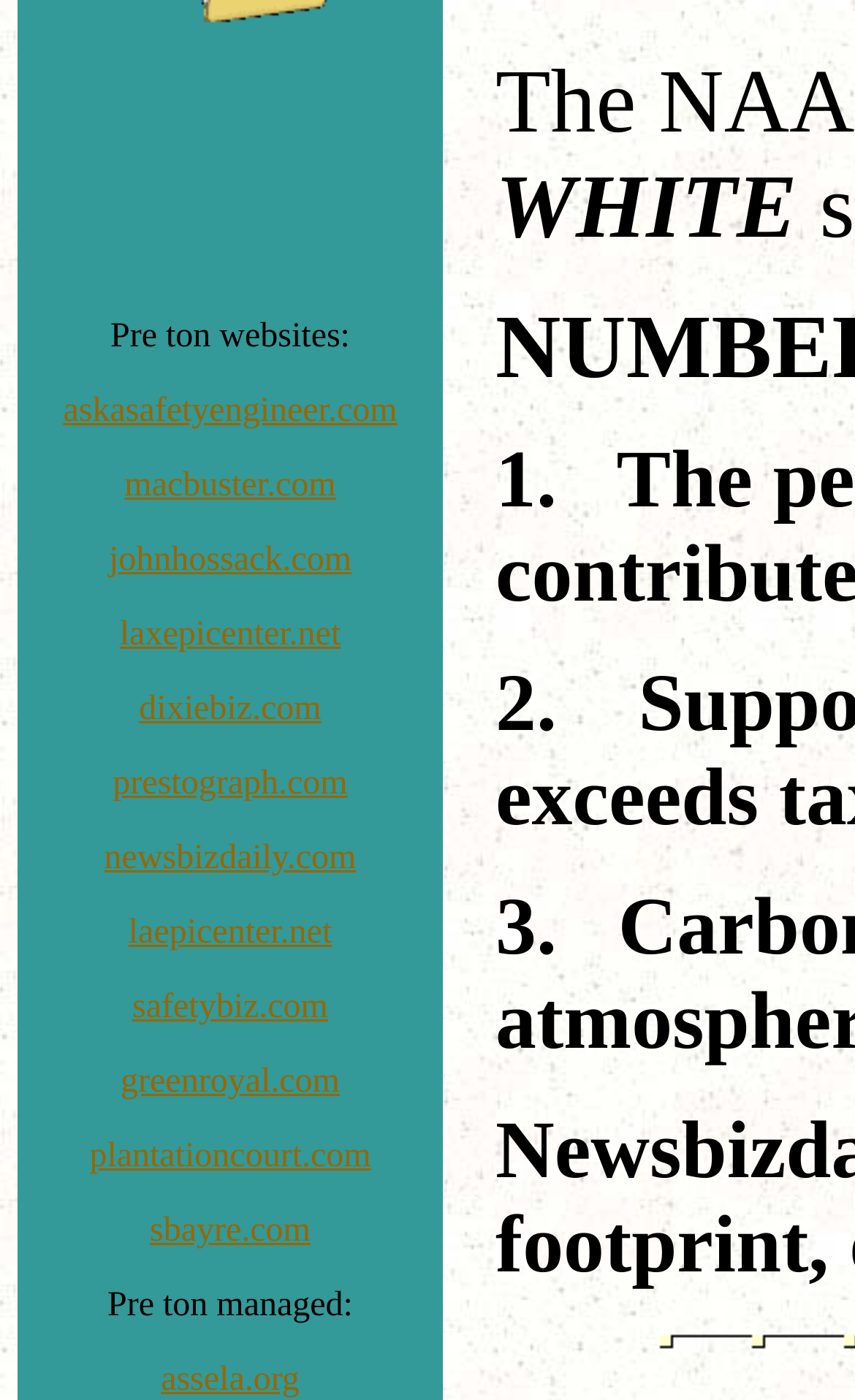What is the last link on the webpage?
From the screenshot, supply a one-word or short-phrase answer.

assela.org